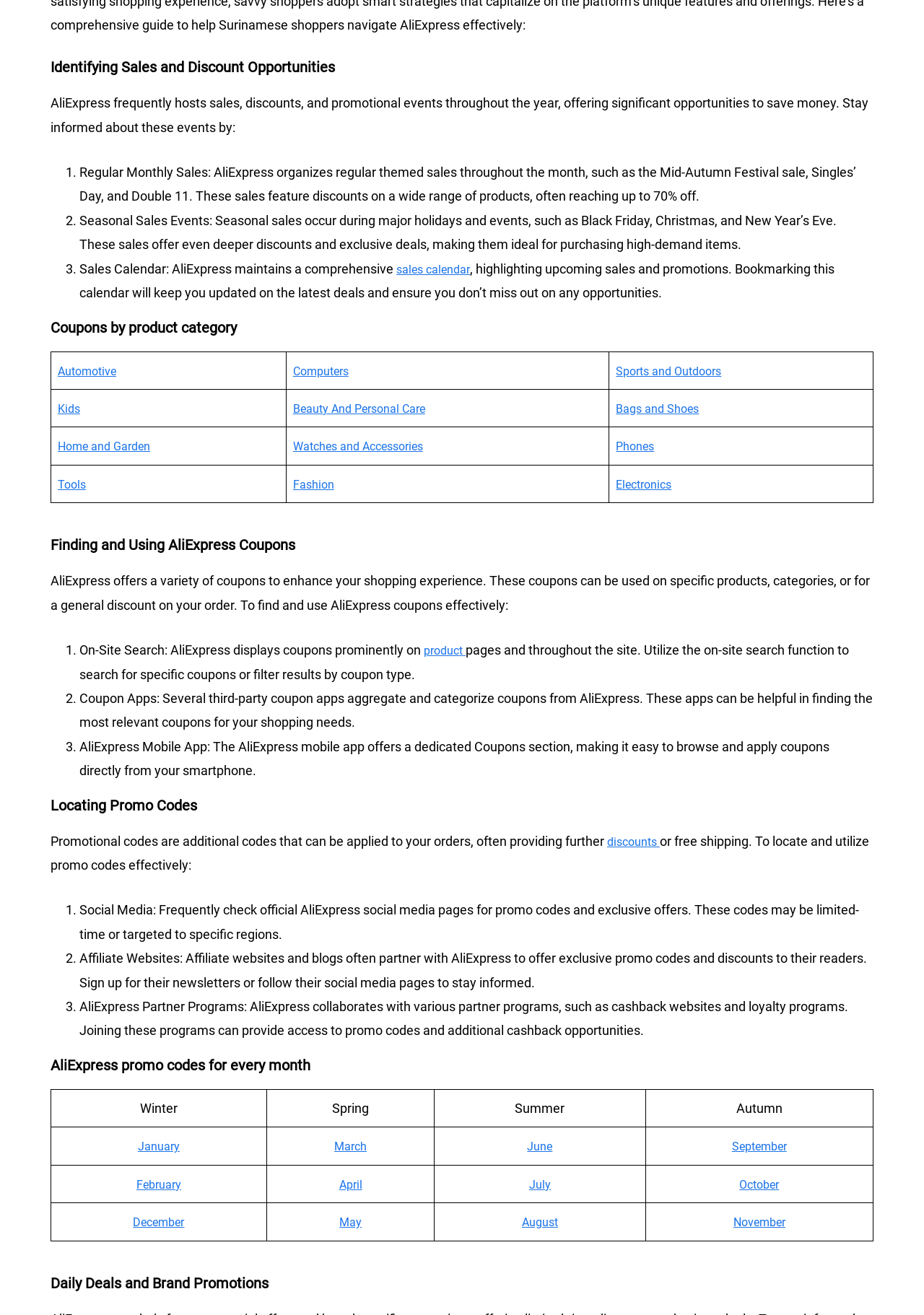What is the benefit of joining AliExpress partner programs?
Answer the question in a detailed and comprehensive manner.

According to the webpage, joining AliExpress partner programs, such as cashback websites and loyalty programs, can provide access to promo codes and additional cashback opportunities.